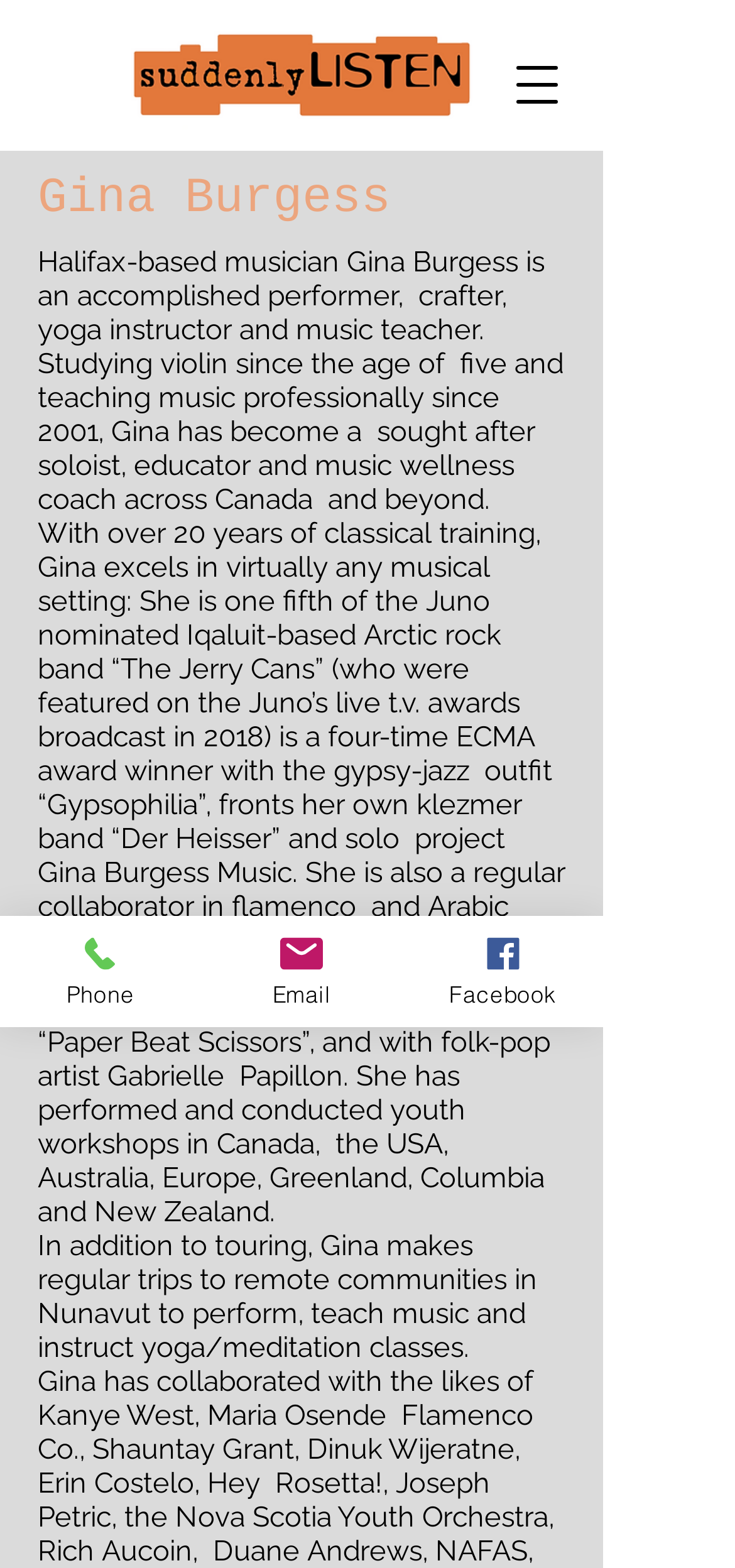Using the webpage screenshot, locate the HTML element that fits the following description and provide its bounding box: "Facebook".

[0.547, 0.584, 0.821, 0.655]